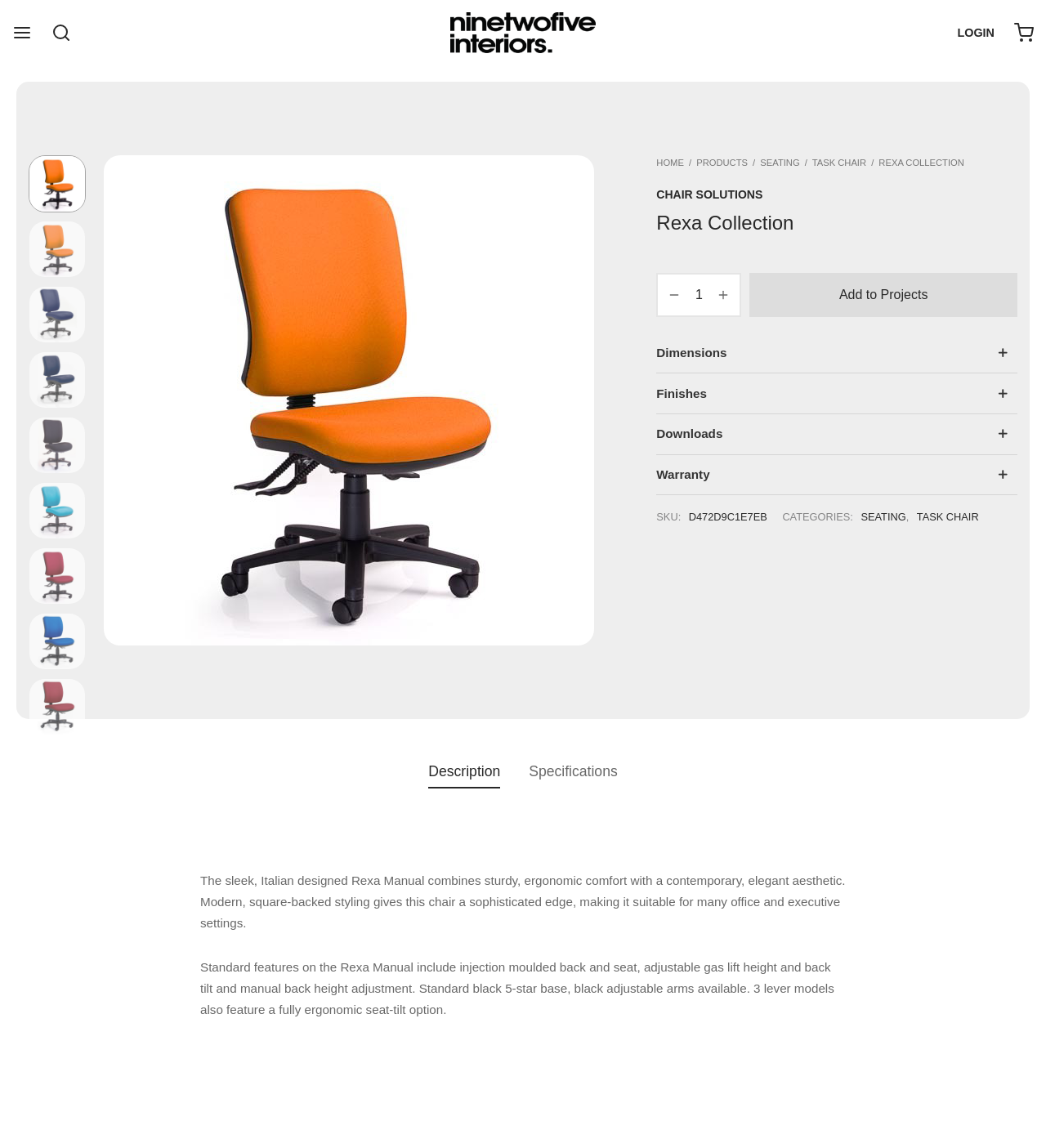Find the bounding box coordinates of the UI element according to this description: "Login".

[0.915, 0.02, 0.951, 0.037]